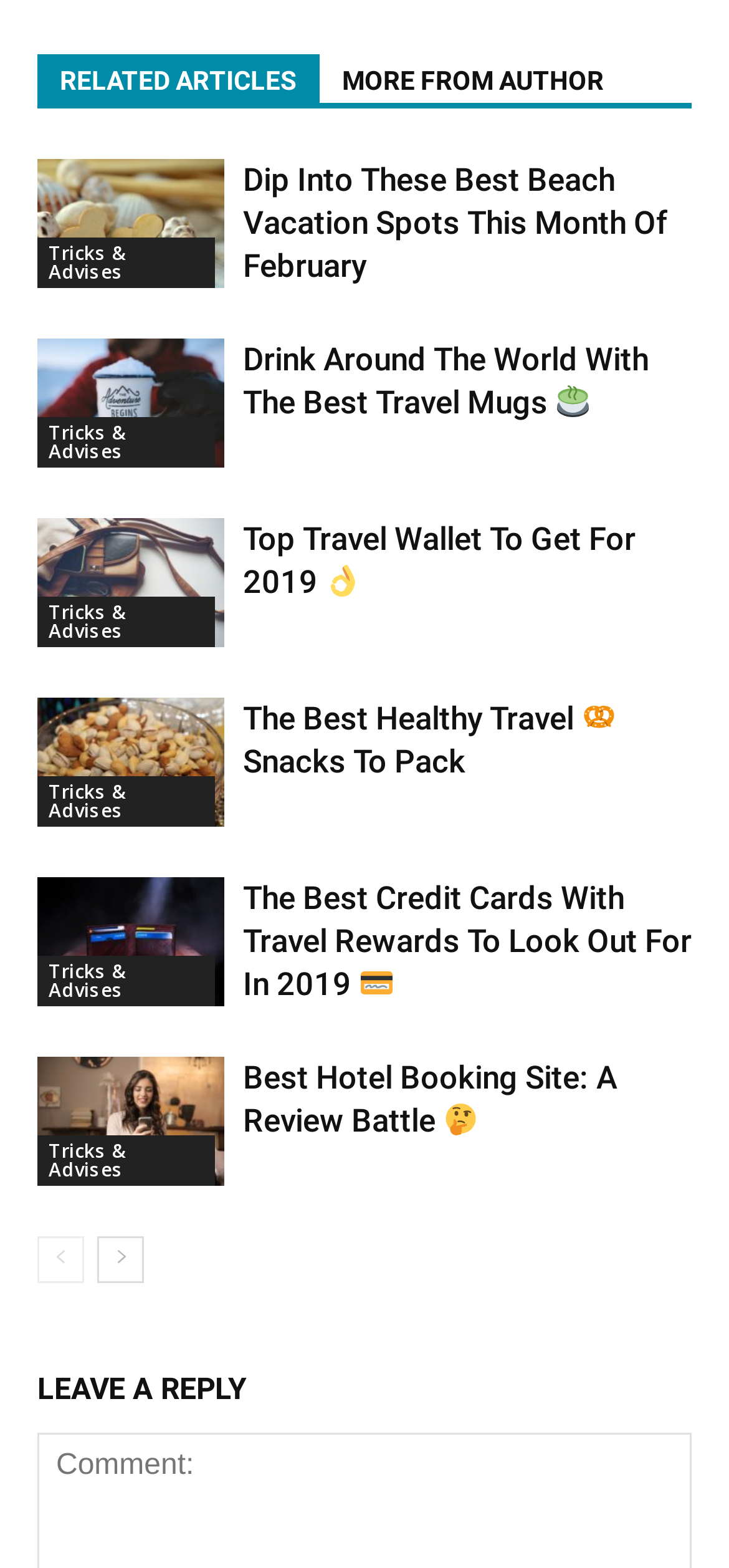How many images are there on the webpage?
Using the visual information, respond with a single word or phrase.

10